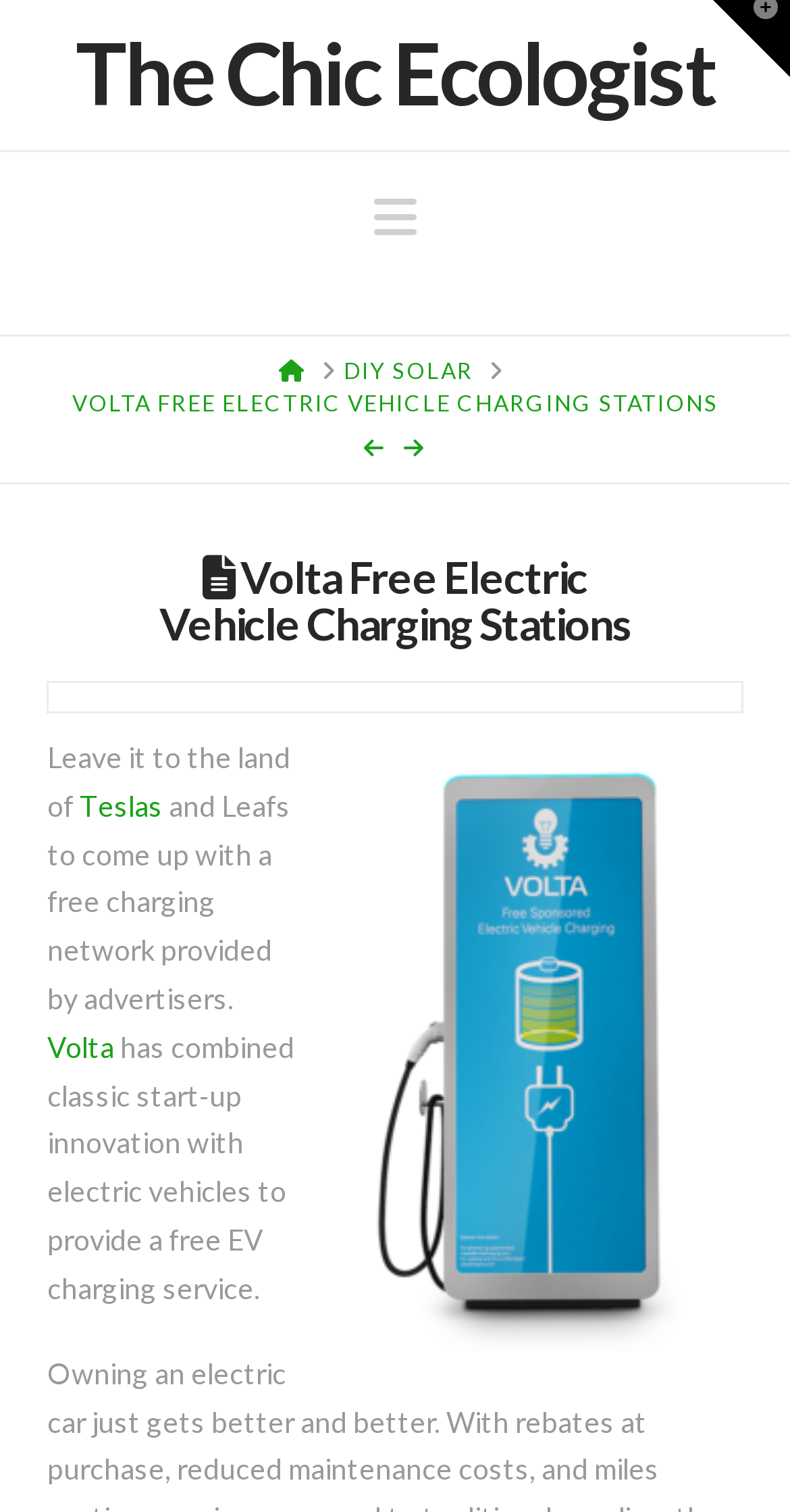Identify the bounding box coordinates of the clickable region required to complete the instruction: "Visit the HOME page". The coordinates should be given as four float numbers within the range of 0 and 1, i.e., [left, top, right, bottom].

[0.353, 0.235, 0.387, 0.255]